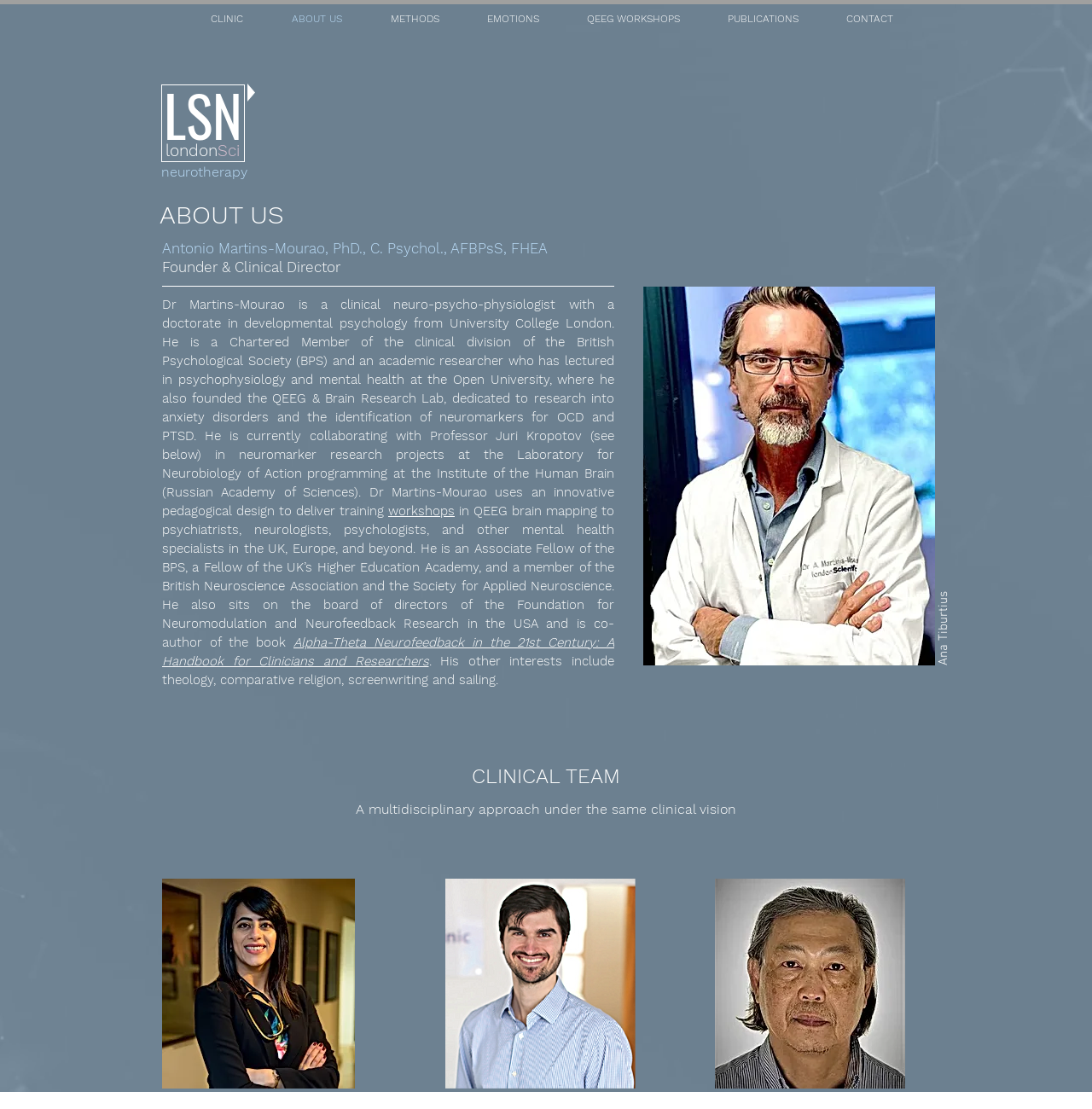Locate the bounding box coordinates of the clickable area to execute the instruction: "View Antonio Martins-Mourao's photo". Provide the coordinates as four float numbers between 0 and 1, represented as [left, top, right, bottom].

[0.589, 0.258, 0.856, 0.6]